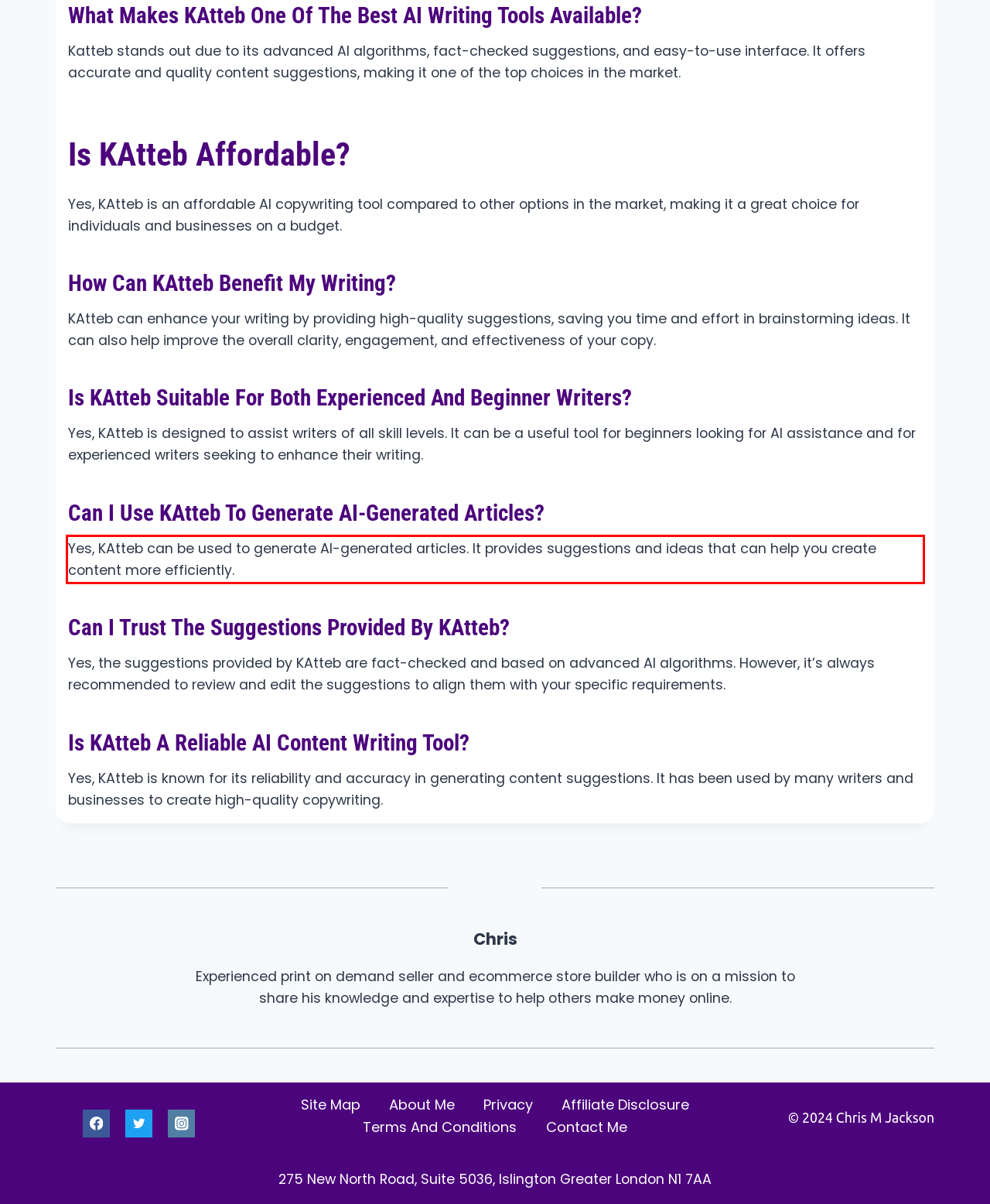Given a screenshot of a webpage with a red bounding box, extract the text content from the UI element inside the red bounding box.

Yes, KAtteb can be used to generate AI-generated articles. It provides suggestions and ideas that can help you create content more efficiently.